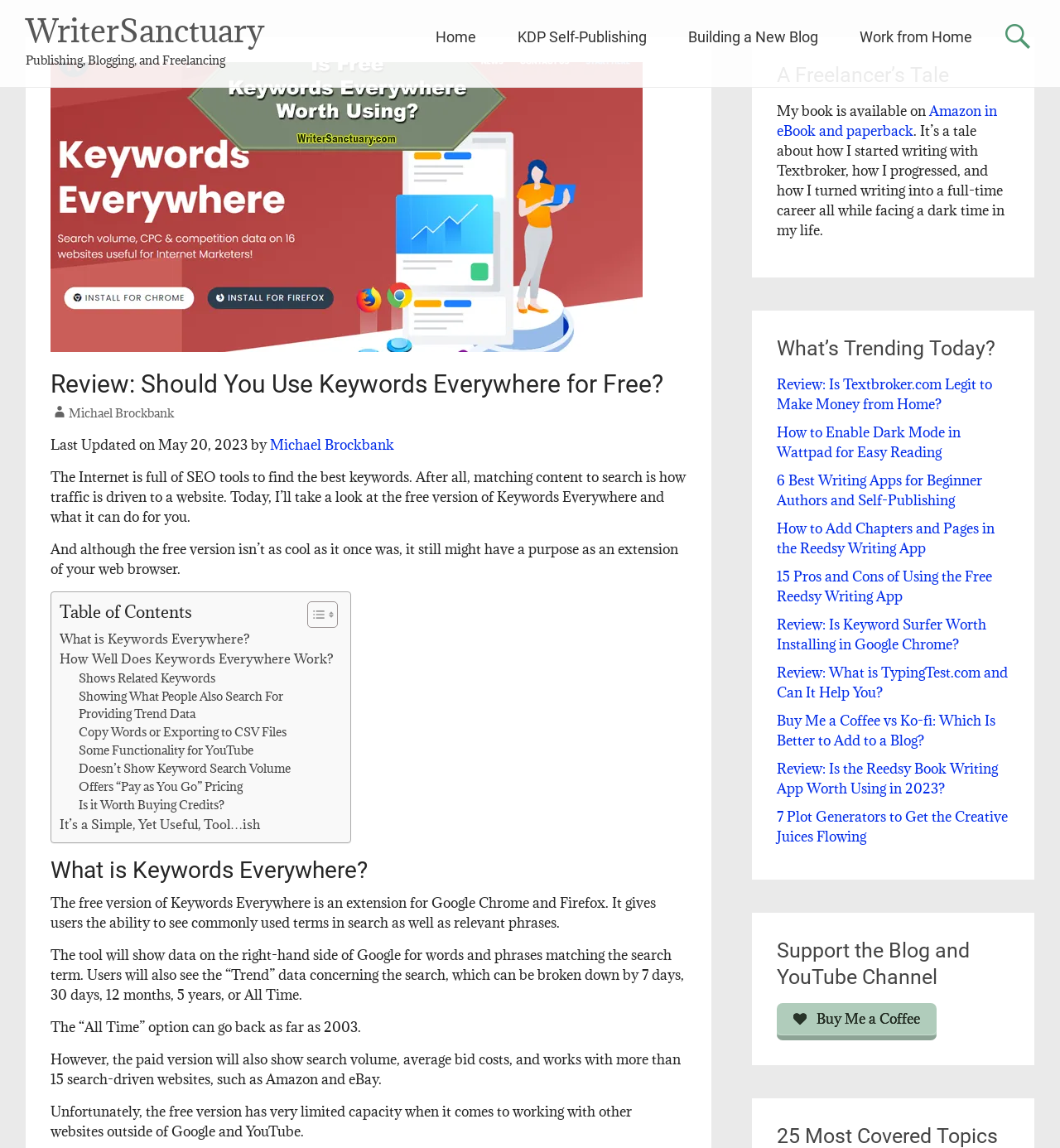Please examine the image and provide a detailed answer to the question: What is the topic of the review?

I found the answer by examining the heading element 'Review: Should You Use Keywords Everywhere for Free?' which suggests that the review is about the tool or service called Keywords Everywhere.